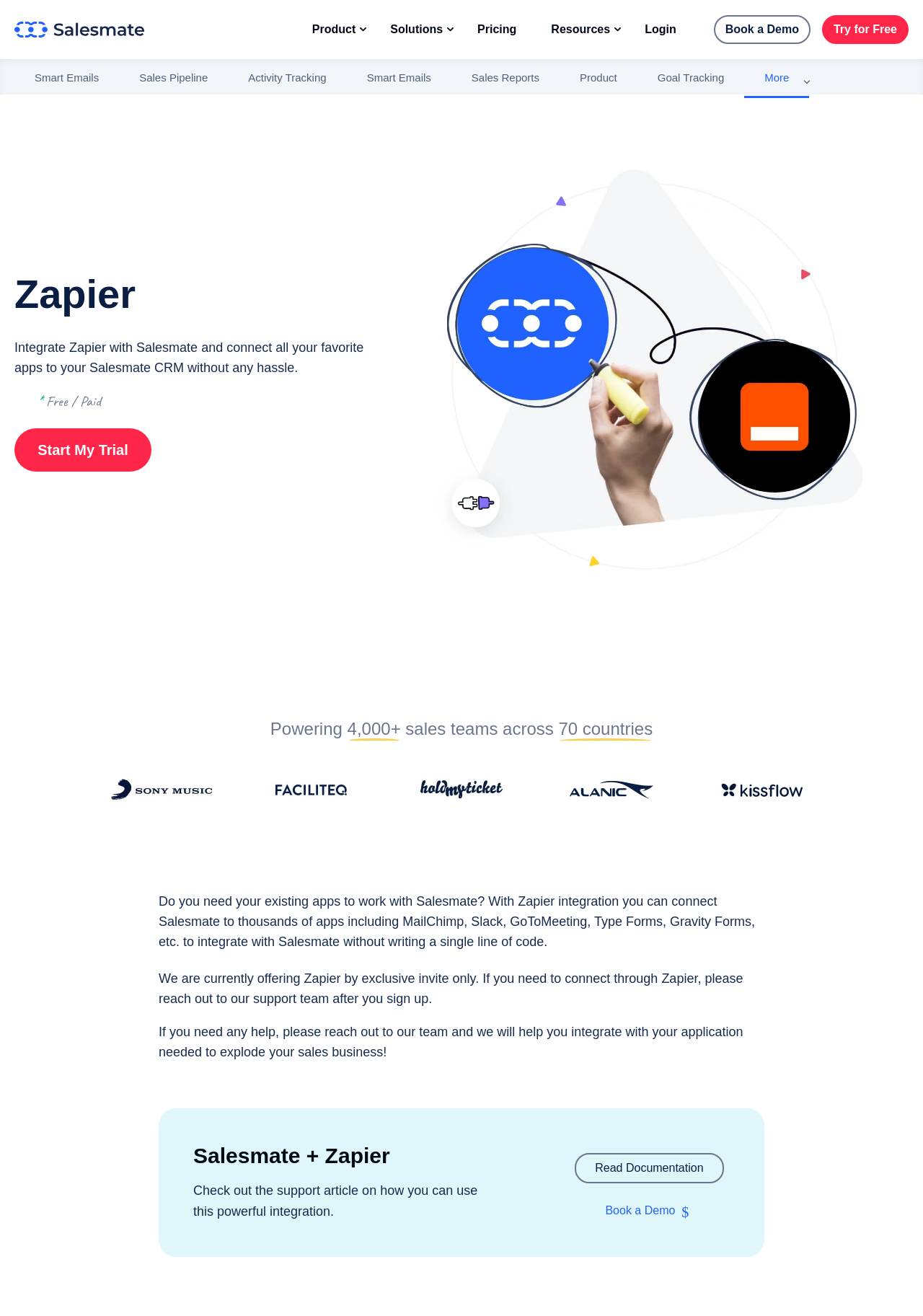What is the name of the CRM system?
Look at the image and respond with a single word or a short phrase.

Salesmate